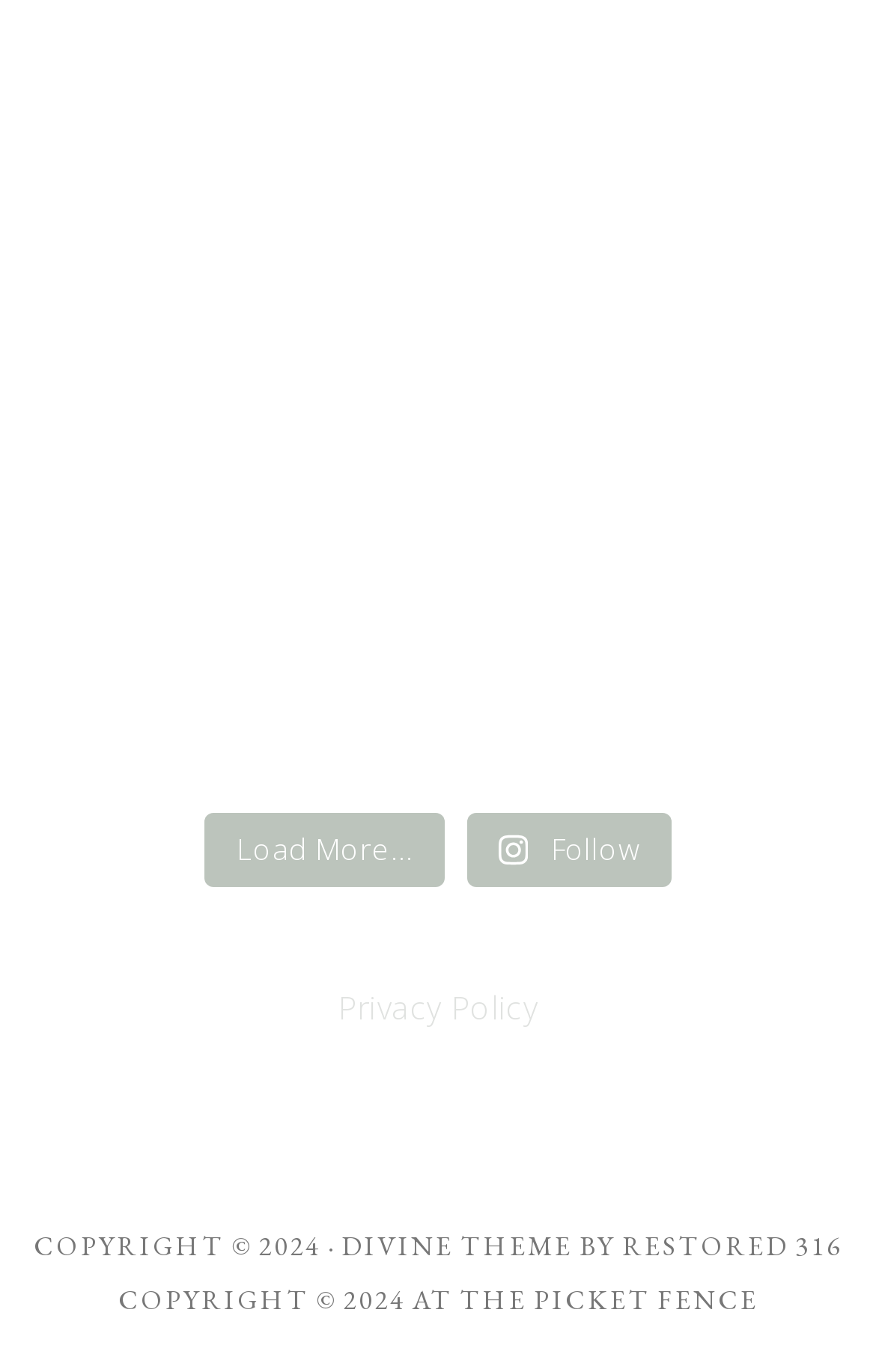Bounding box coordinates are specified in the format (top-left x, top-left y, bottom-right x, bottom-right y). All values are floating point numbers bounded between 0 and 1. Please provide the bounding box coordinate of the region this sentence describes: Follow

[0.532, 0.592, 0.766, 0.647]